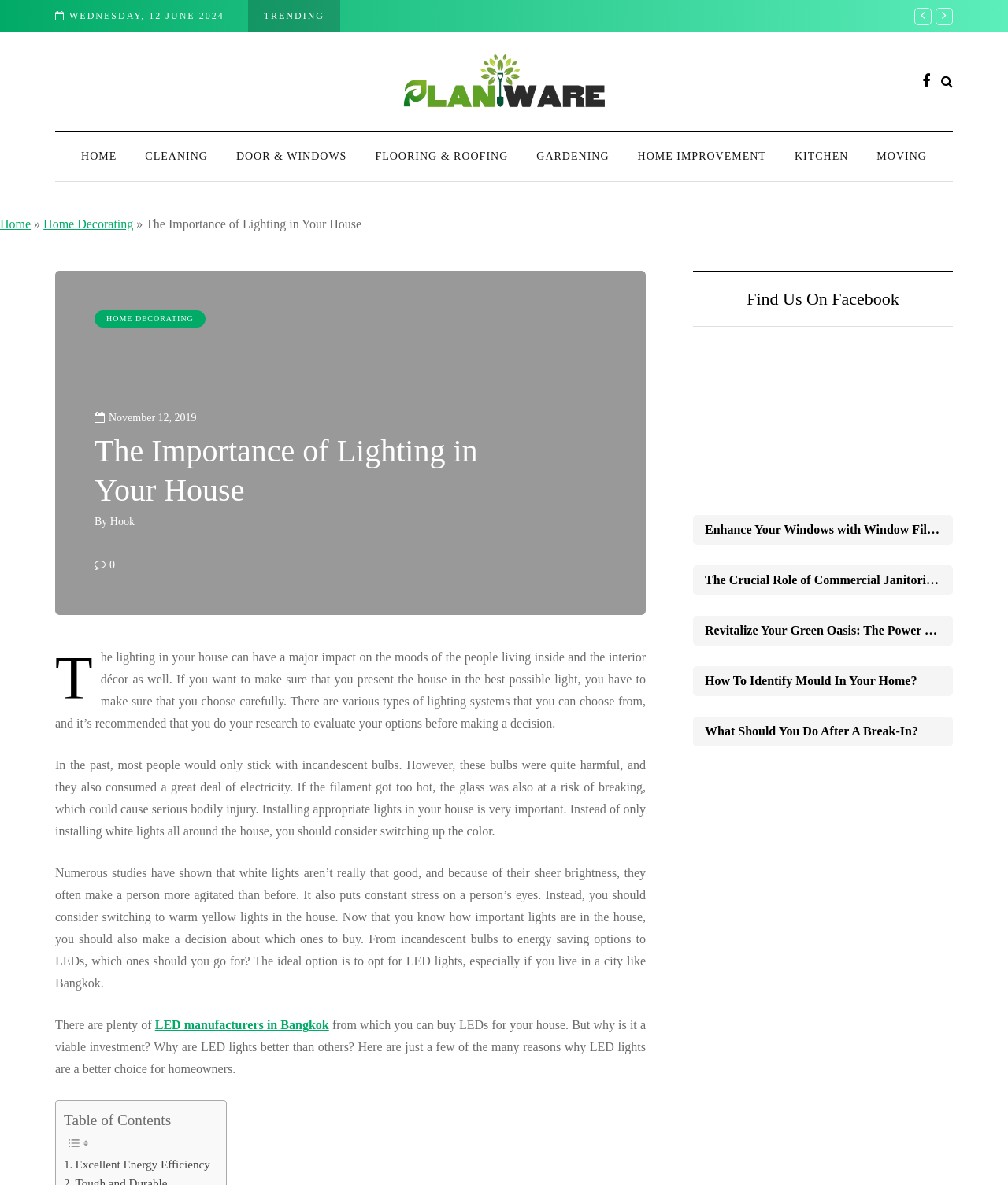Specify the bounding box coordinates of the area that needs to be clicked to achieve the following instruction: "Visit the 'HOME DECORATING' page".

[0.094, 0.256, 0.204, 0.271]